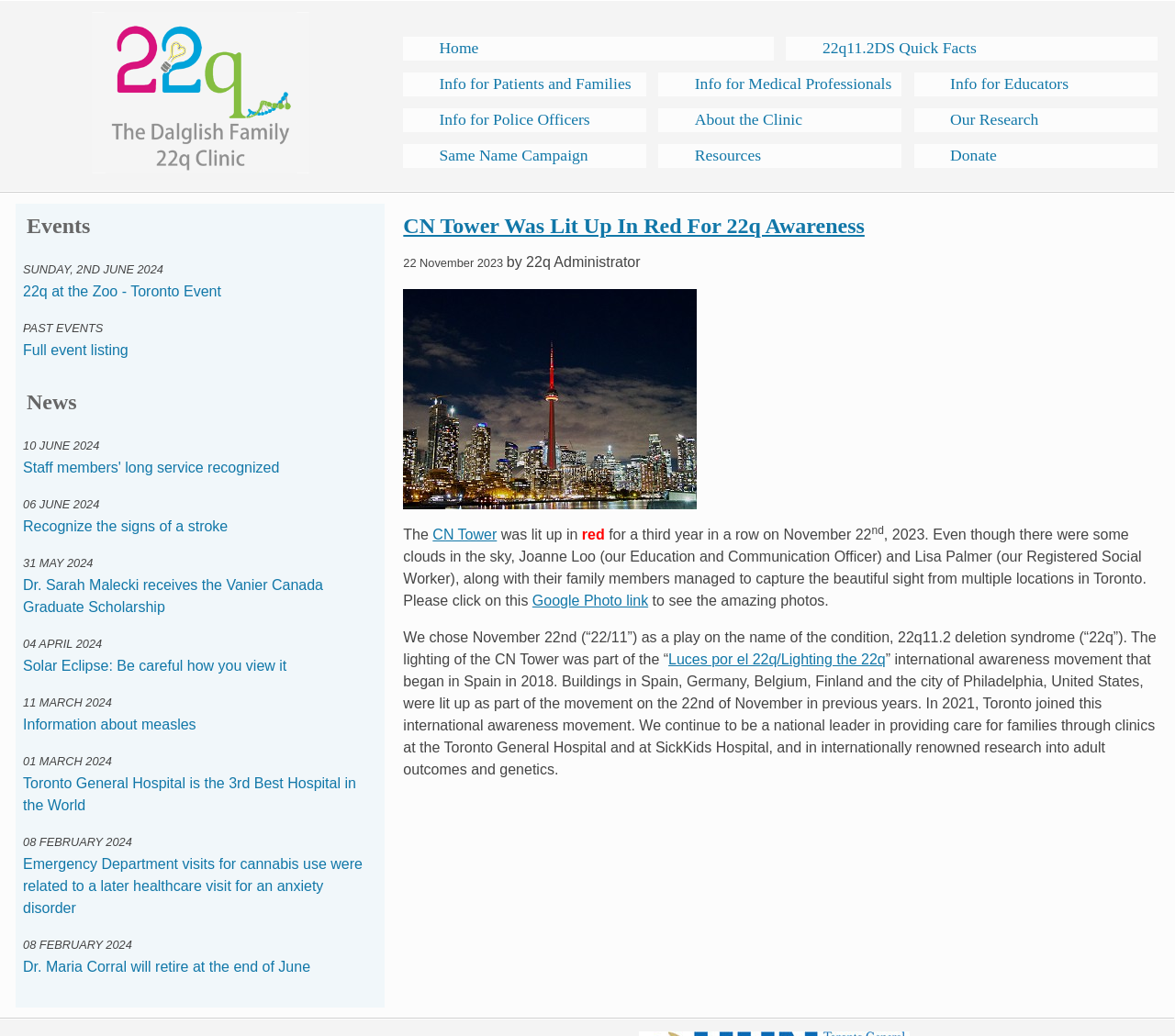Given the description of the UI element: "Donate", predict the bounding box coordinates in the form of [left, top, right, bottom], with each value being a float between 0 and 1.

[0.778, 0.139, 0.985, 0.162]